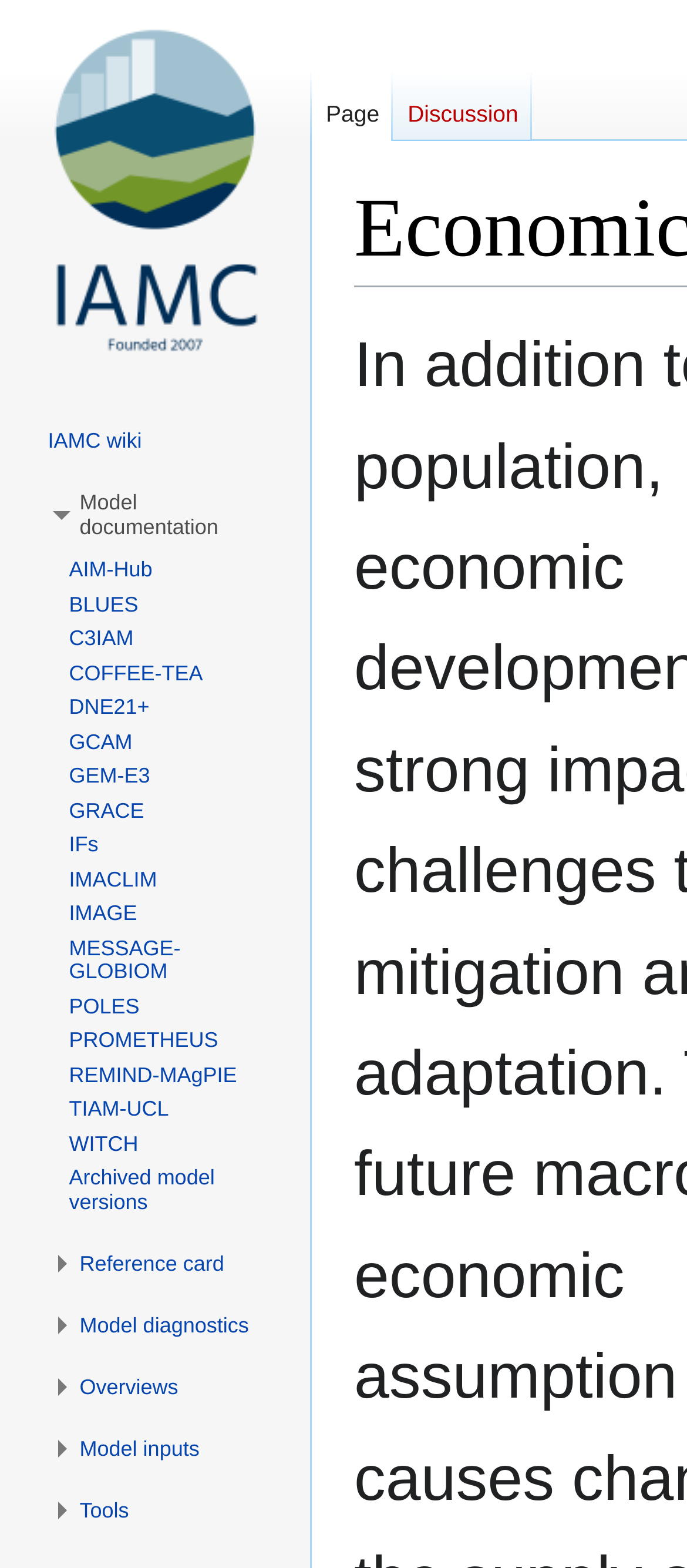What is the first navigation item?
Carefully analyze the image and provide a thorough answer to the question.

The first navigation item is 'Namespaces' which can be found at the top of the webpage, with a bounding box of [0.451, 0.045, 0.775, 0.09].